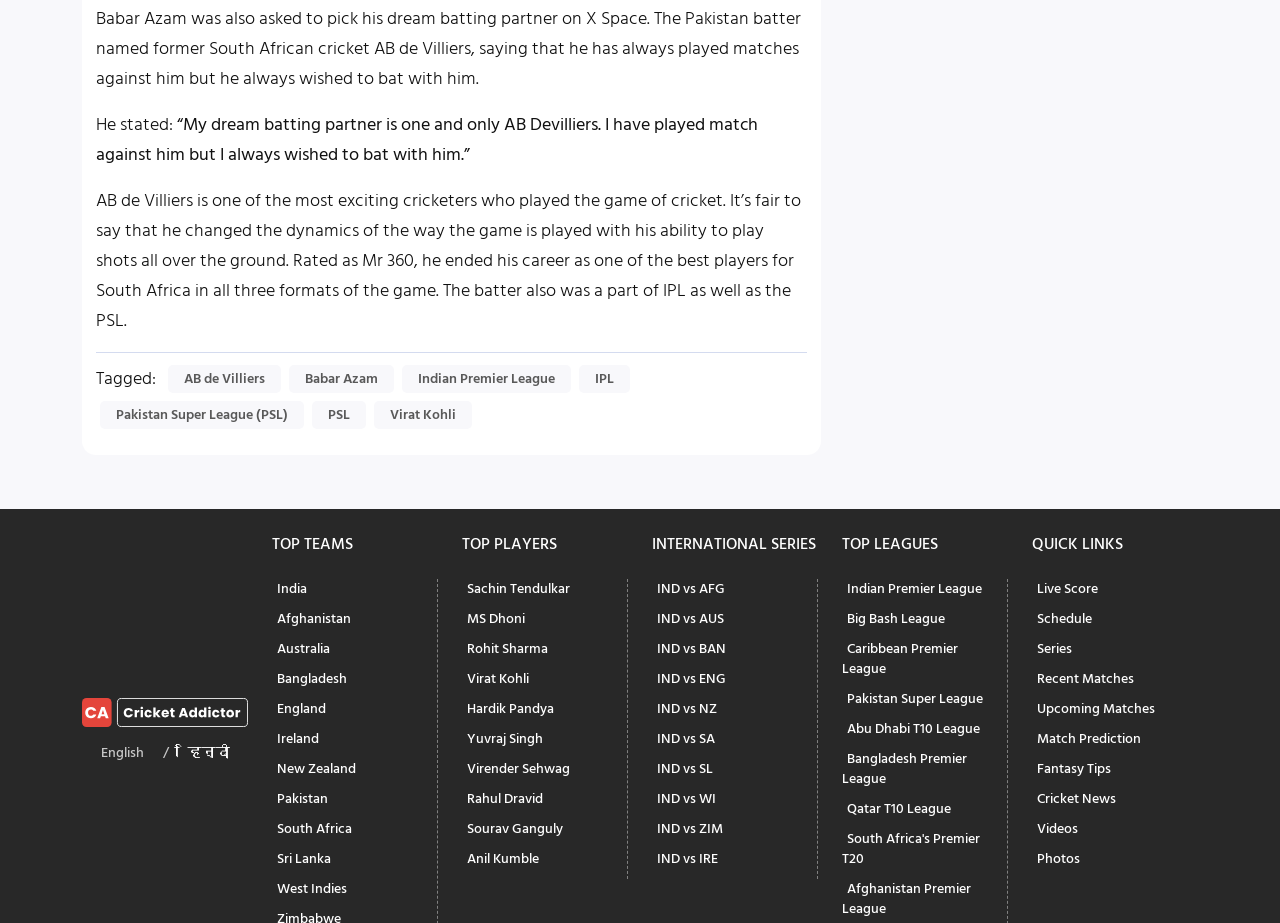How many teams are listed under the 'TOP TEAMS' heading?
Based on the visual content, answer with a single word or a brief phrase.

10